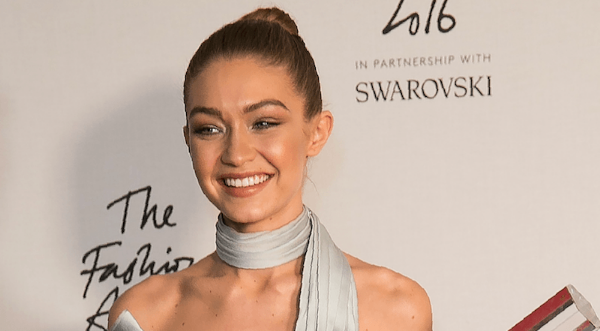Paint a vivid picture with your description of the image.

The image features Gigi Hadid at the Fashion Awards in 2016, where she exudes elegance and charm. She is wearing a stunning garment adorned with a striking grey sash that adds a sophisticated touch to her look. Gigi's hair is neatly styled in a high bun, accentuating her radiant smile. The background hints at the glamorous atmosphere of the event, prominently displaying the event's name and associations with Swarovski, emphasizing the allure of fashion and celebrity culture. This moment captures Gigi not only as a celebrated model but also as a glowing presence on the red carpet, reflecting her status in the fashion industry.